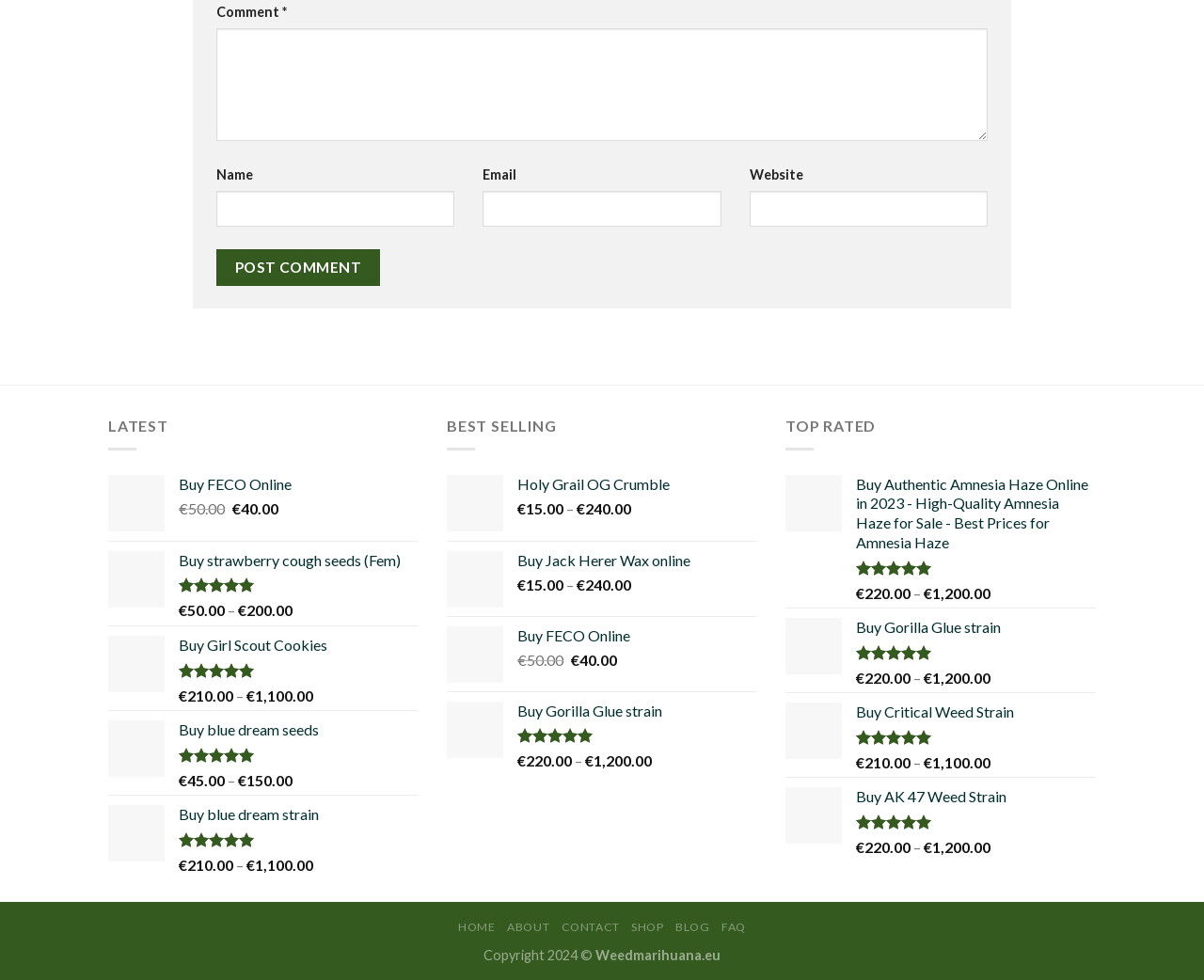Please find the bounding box coordinates of the element's region to be clicked to carry out this instruction: "Click the 'Post Comment' button".

[0.18, 0.254, 0.315, 0.292]